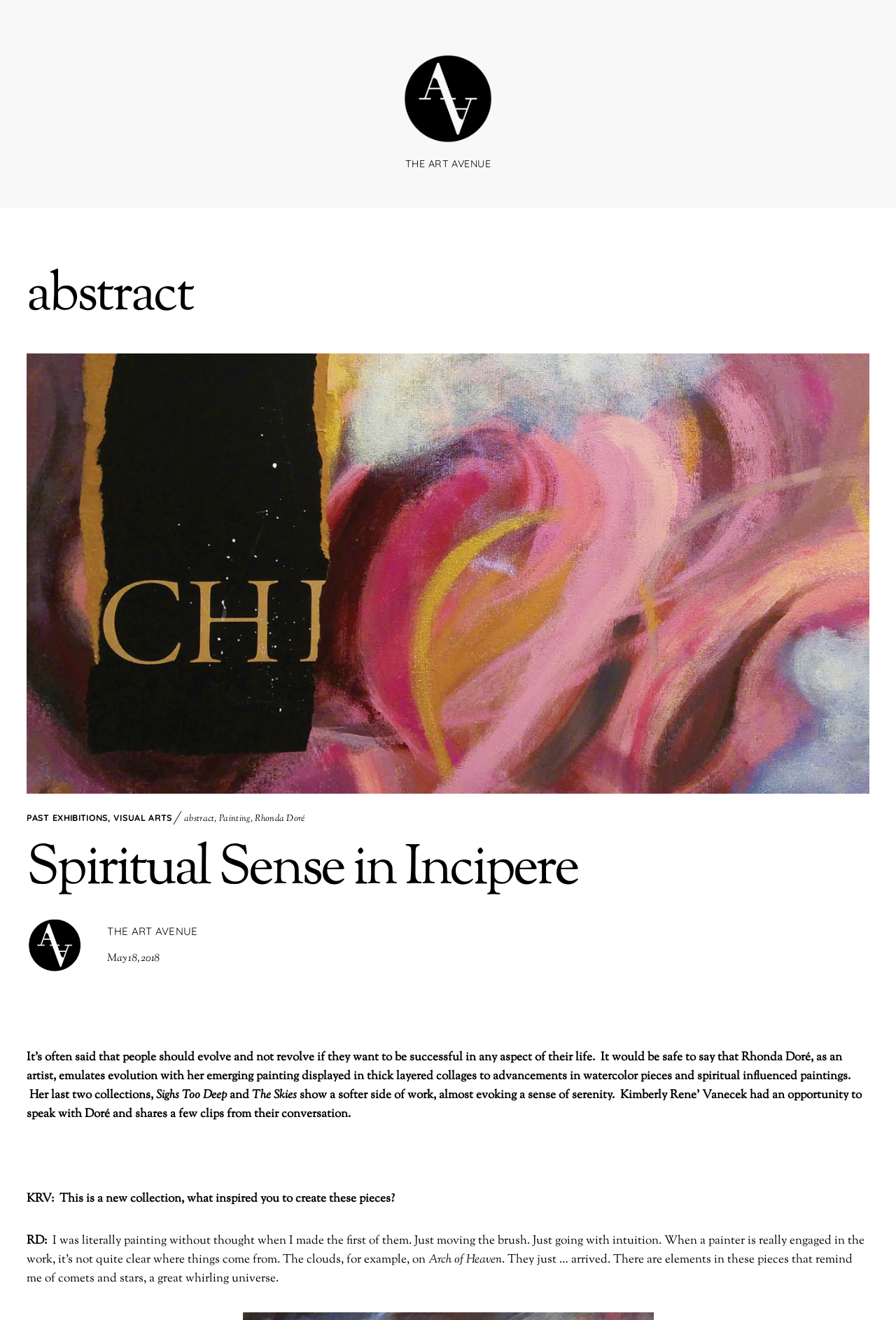Provide a one-word or short-phrase answer to the question:
What is the name of the artist featured on this webpage?

Rhonda Doré